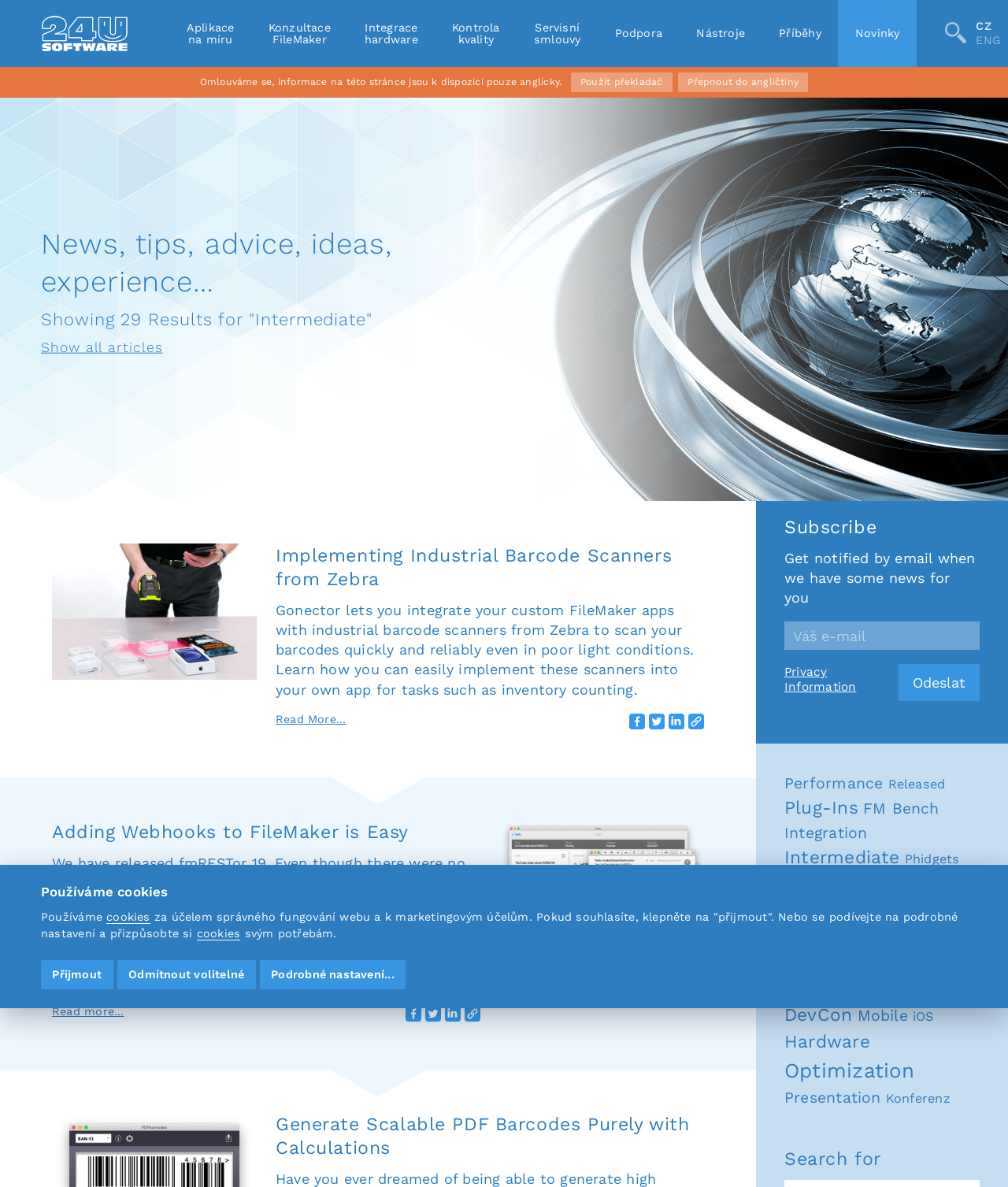Determine the bounding box coordinates for the clickable element required to fulfill the instruction: "Search for something". Provide the coordinates as four float numbers between 0 and 1, i.e., [left, top, right, bottom].

[0.938, 0.018, 0.959, 0.036]